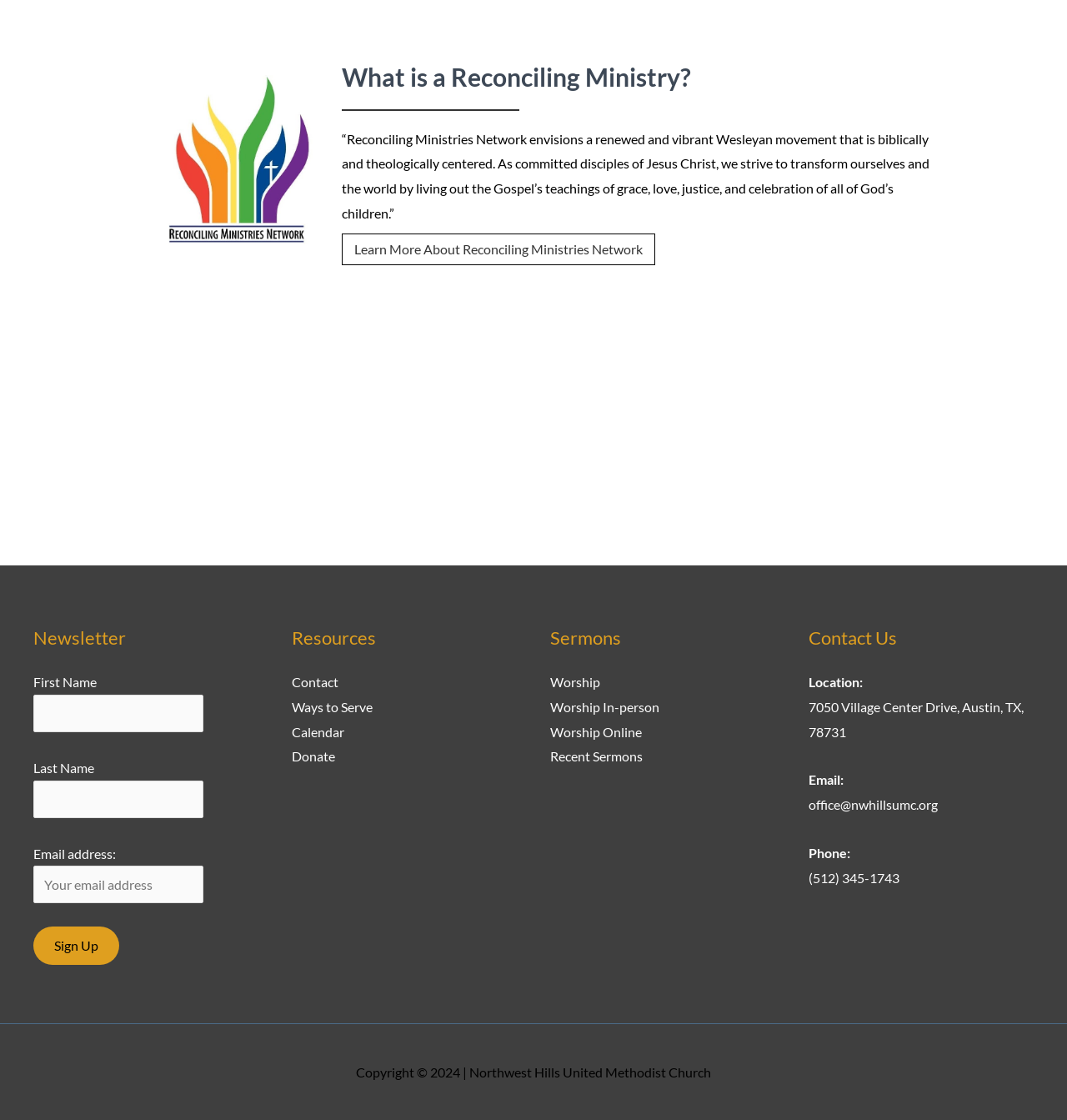Refer to the image and offer a detailed explanation in response to the question: What is the main theme of the 'Resources' section?

The 'Resources' section contains links to 'Contact', 'Ways to Serve', 'Calendar', and 'Donate', which suggest that this section is focused on providing ways for visitors to engage with the church and its activities.